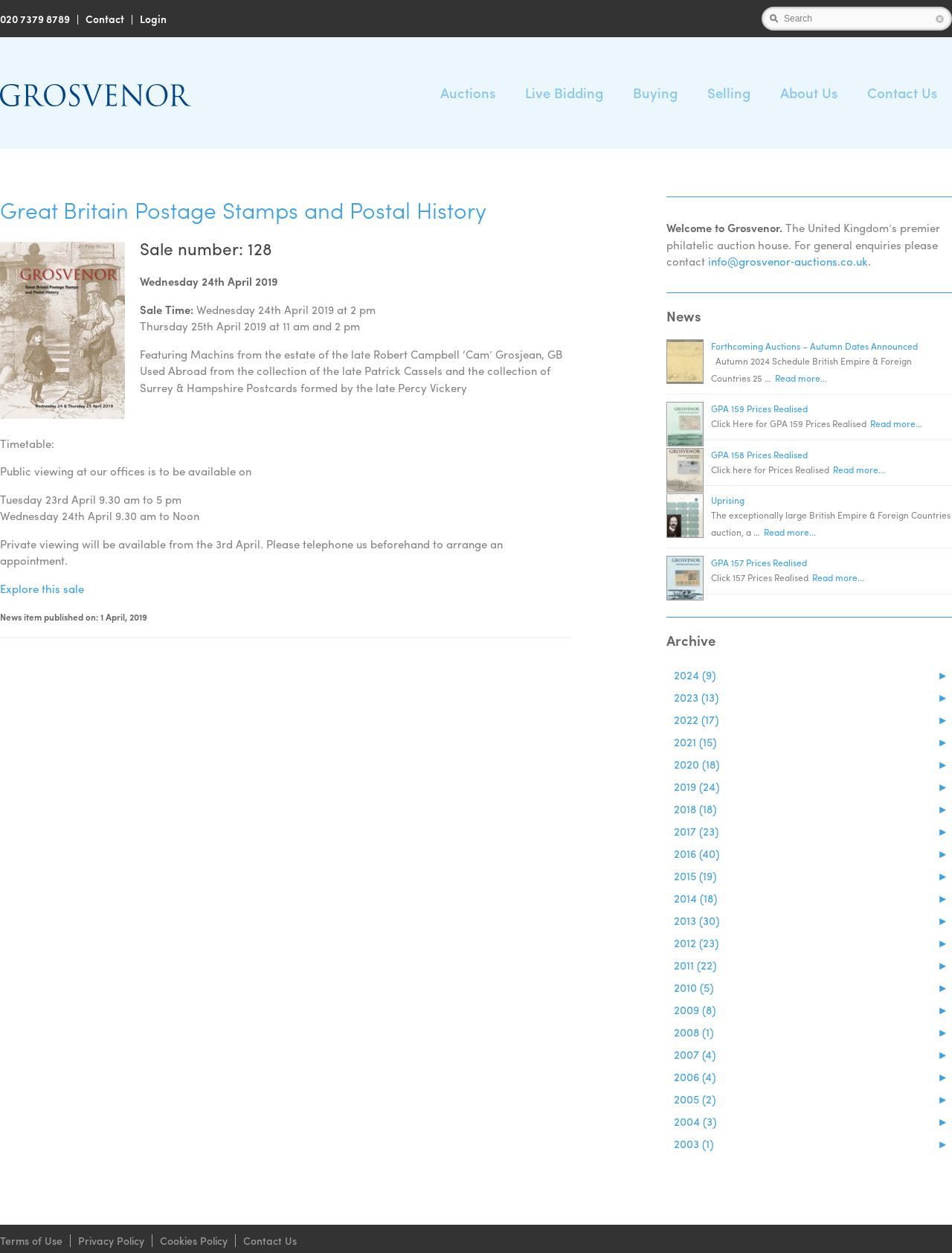Determine the coordinates of the bounding box that should be clicked to complete the instruction: "Explore this sale". The coordinates should be represented by four float numbers between 0 and 1: [left, top, right, bottom].

[0.0, 0.463, 0.088, 0.476]